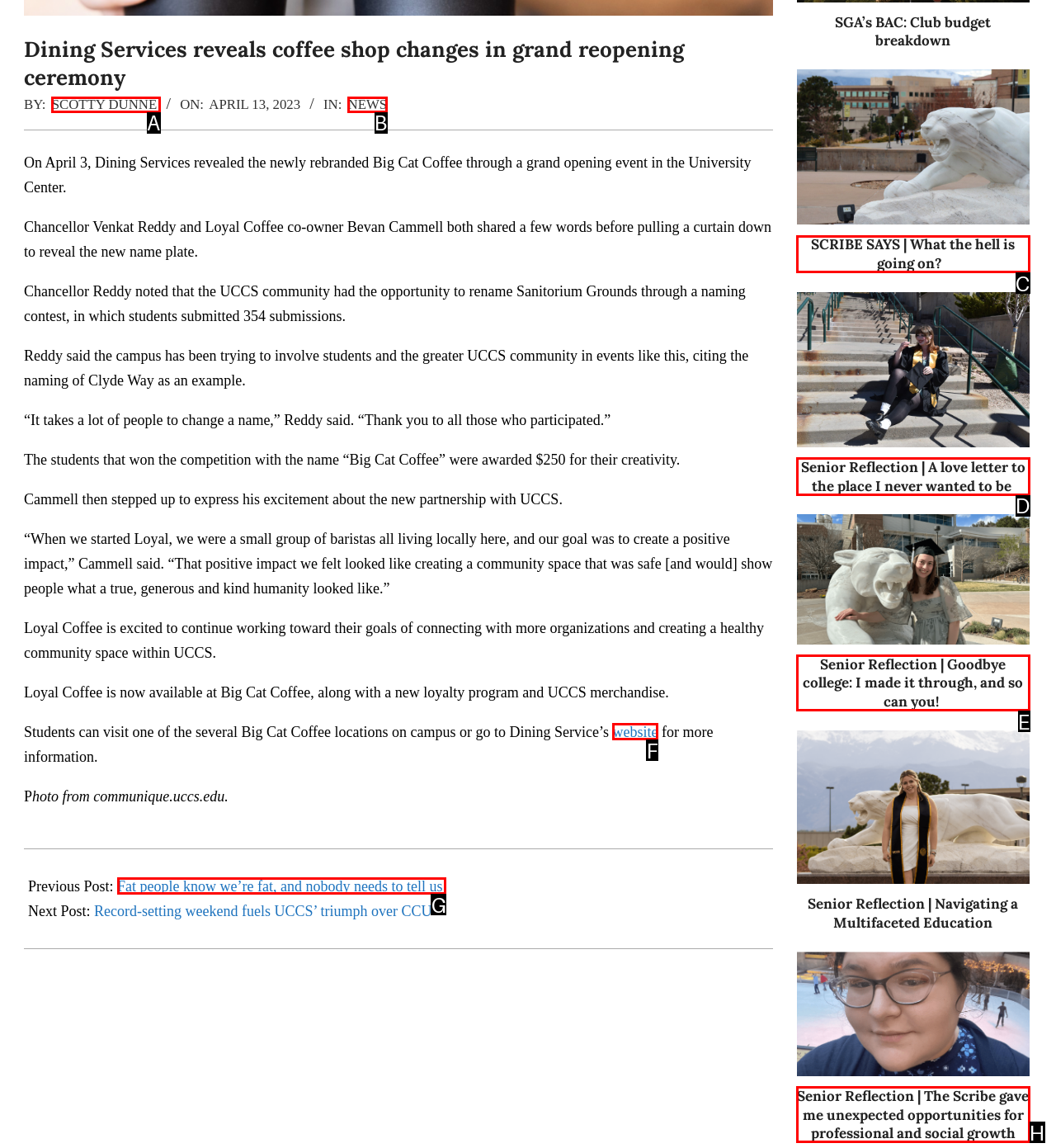Please select the letter of the HTML element that fits the description: info@animalairways.com. Answer with the option's letter directly.

None